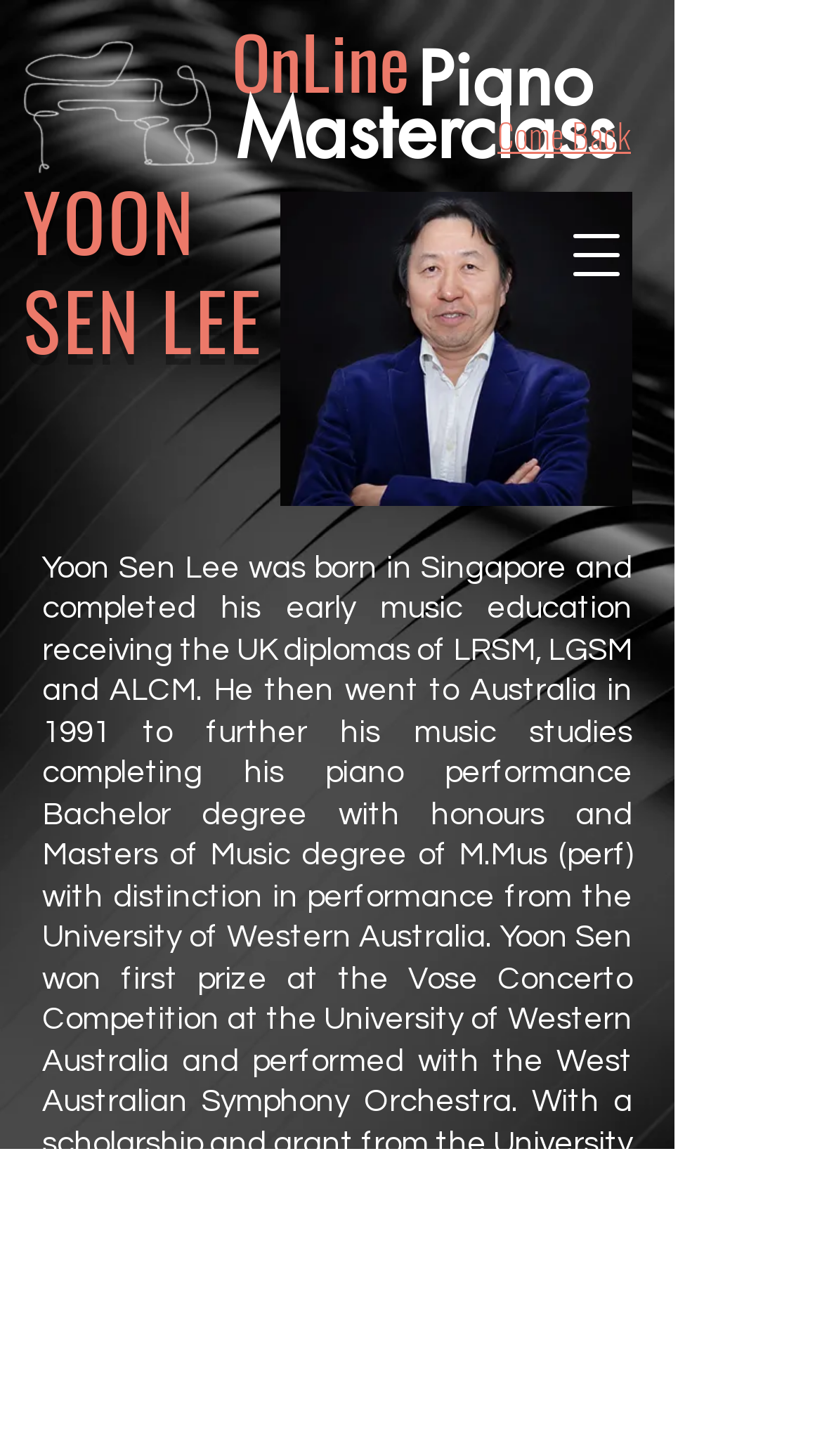Detail the various sections and features present on the webpage.

The webpage is about Sergio's OnLine Piano Masterclass. At the top left corner, there is an image of a continuous drawing line playing a piano, which is likely a logo or a decorative element. 

To the right of the image, there are three headings arranged vertically, reading "OnLine", "Piano", and "Masterclass" respectively. These headings are likely the title of the webpage.

On the top right side, there is a button labeled "Open navigation menu" which, when clicked, will open a dialog box.

Below the title, there are two columns of content. On the left side, there are three headings: "Come Back", "YOON", and "SEN LEE". The "Come Back" heading has a link with the same text. 

On the right side, there is an image, likely a photo, with a width spanning about two-thirds of the page. Below the image, there is a block of text describing Yoon Sen Lee's biography, including his education and achievements in music.